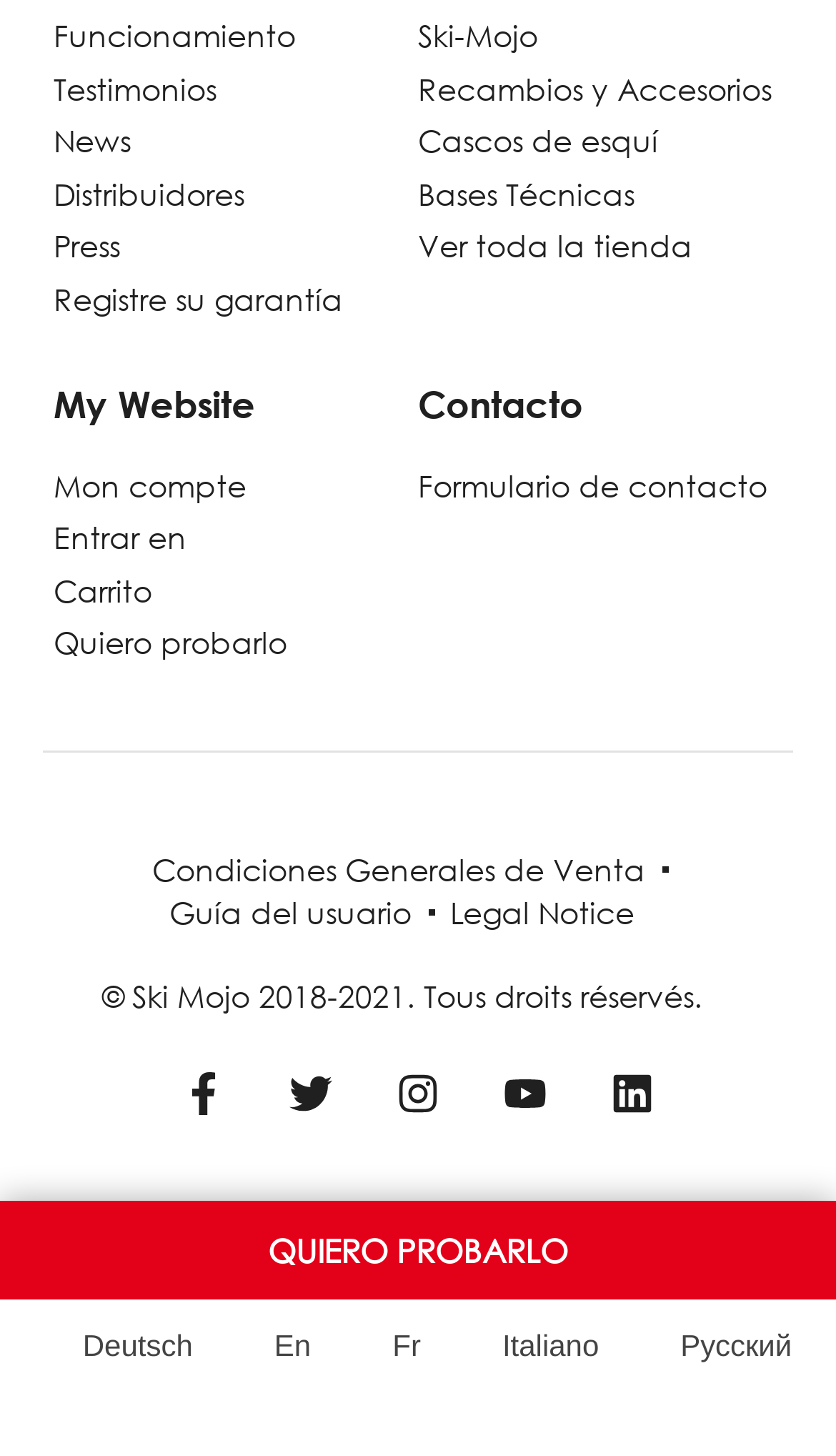Identify the bounding box coordinates for the element you need to click to achieve the following task: "View the 'News' section". The coordinates must be four float values ranging from 0 to 1, formatted as [left, top, right, bottom].

[0.064, 0.083, 0.5, 0.112]